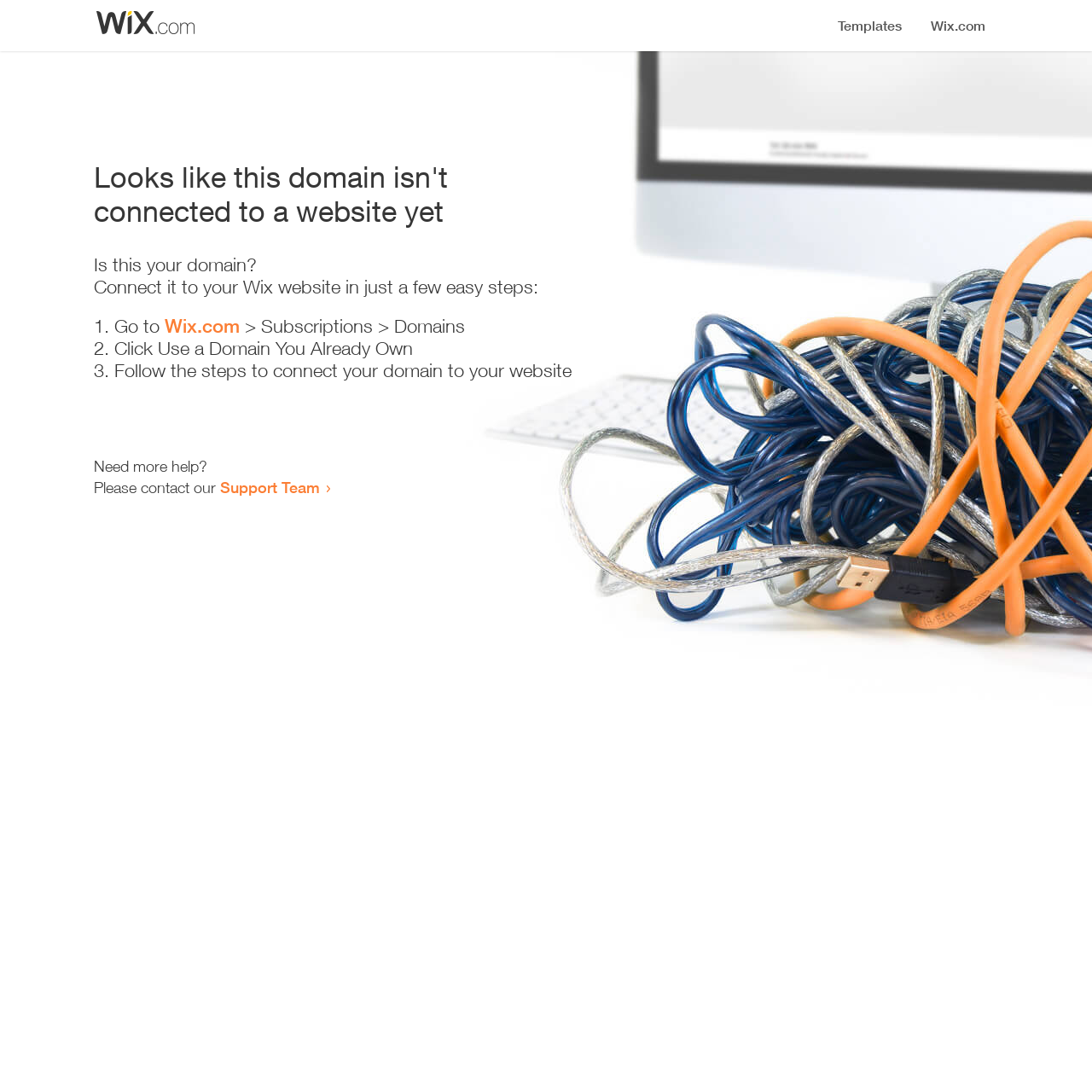Respond to the following question using a concise word or phrase: 
What should I do if I need more help?

Contact Support Team